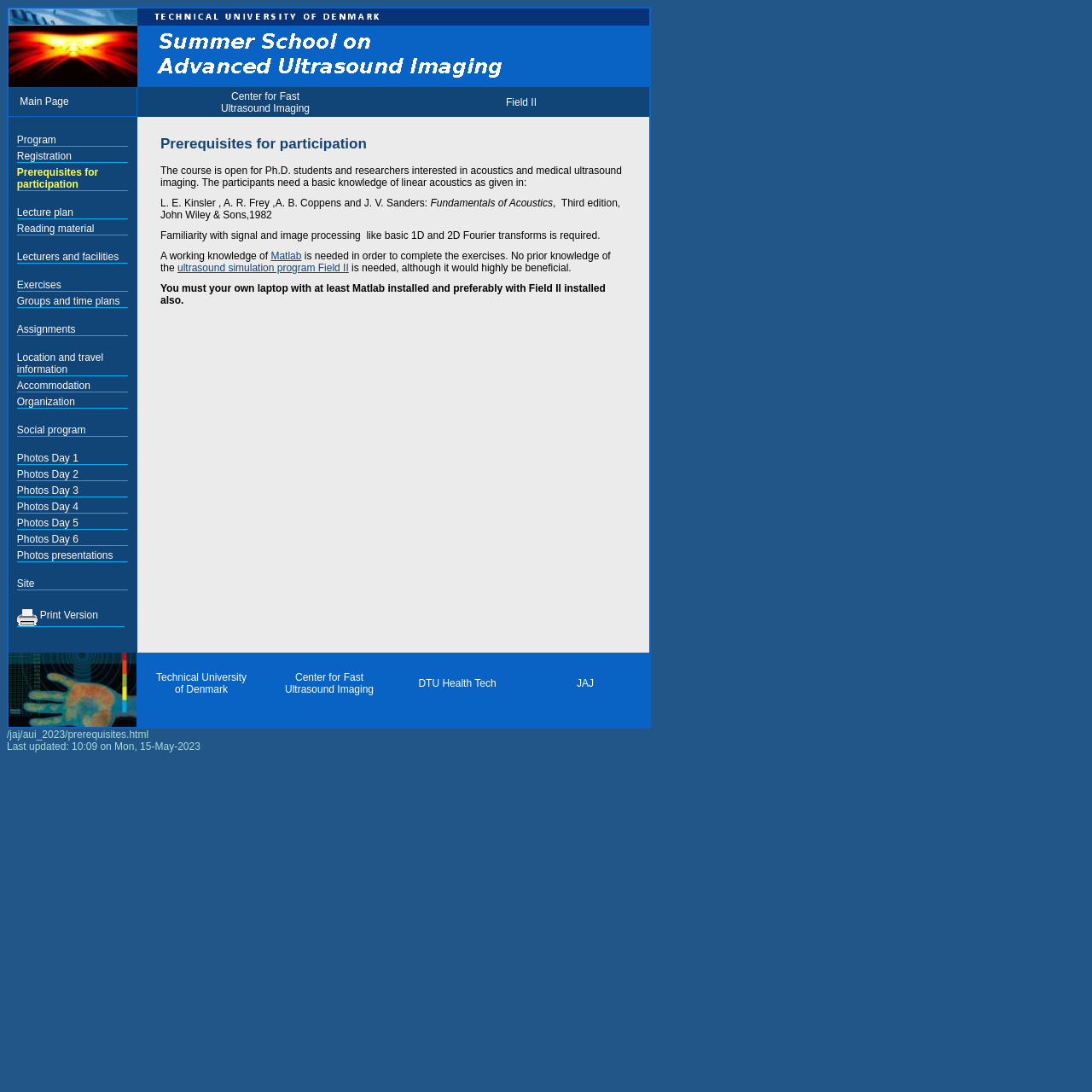Determine the bounding box coordinates of the UI element described below. Use the format (top-left x, top-left y, bottom-right x, bottom-right y) with floating point numbers between 0 and 1: Organization

[0.015, 0.362, 0.069, 0.373]